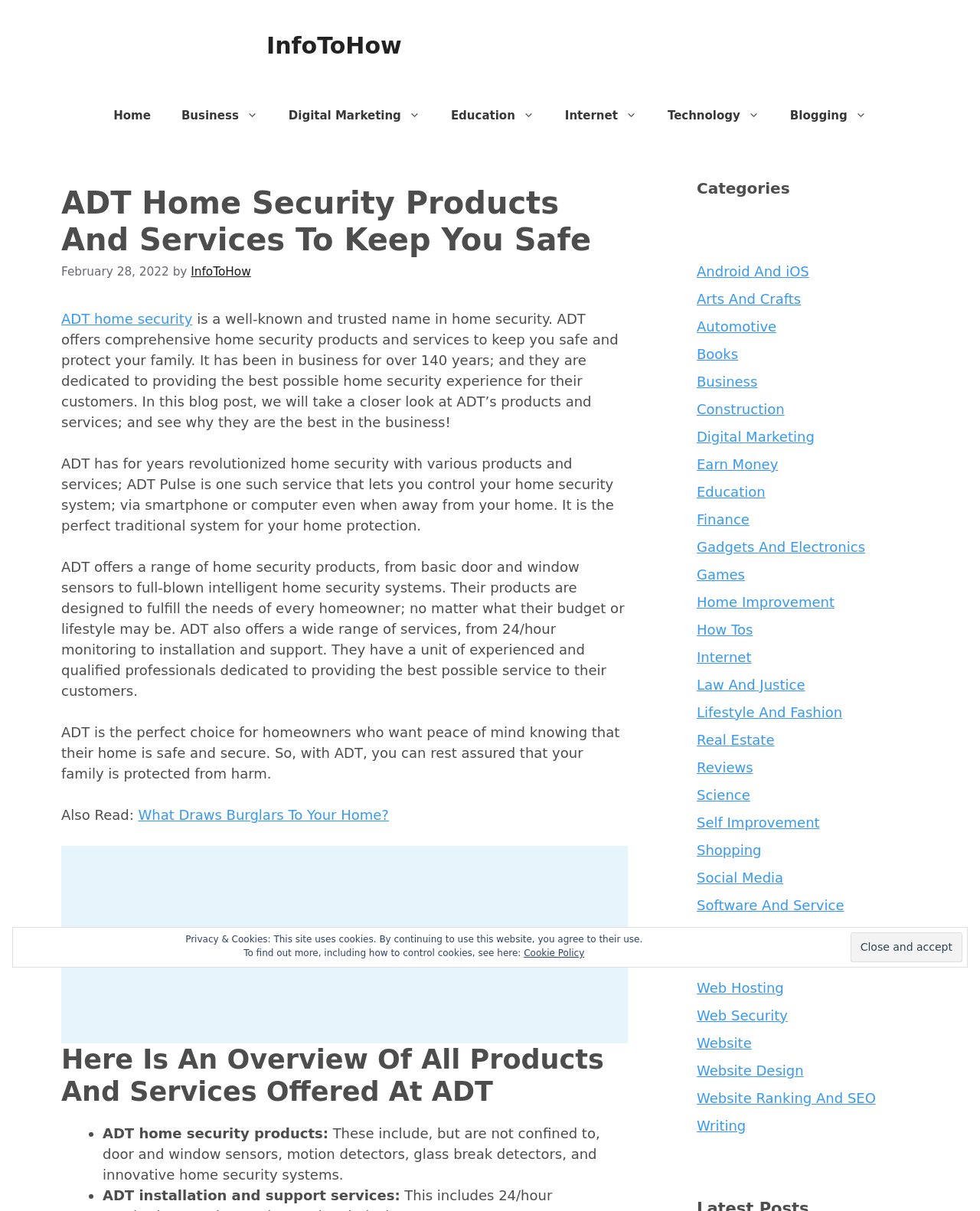Please provide the main heading of the webpage content.

ADT Home Security Products And Services To Keep You Safe